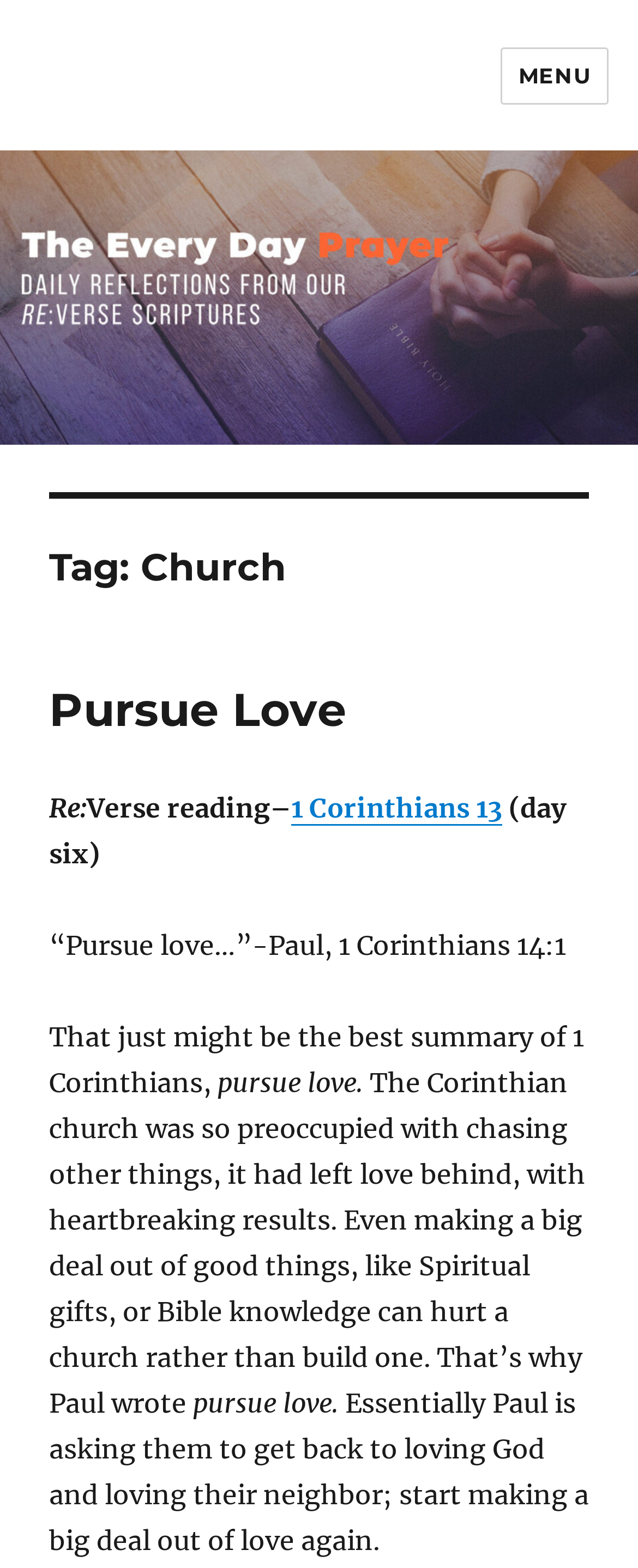What was the Corinthian church preoccupied with?
Using the information from the image, give a concise answer in one word or a short phrase.

Chasing other things